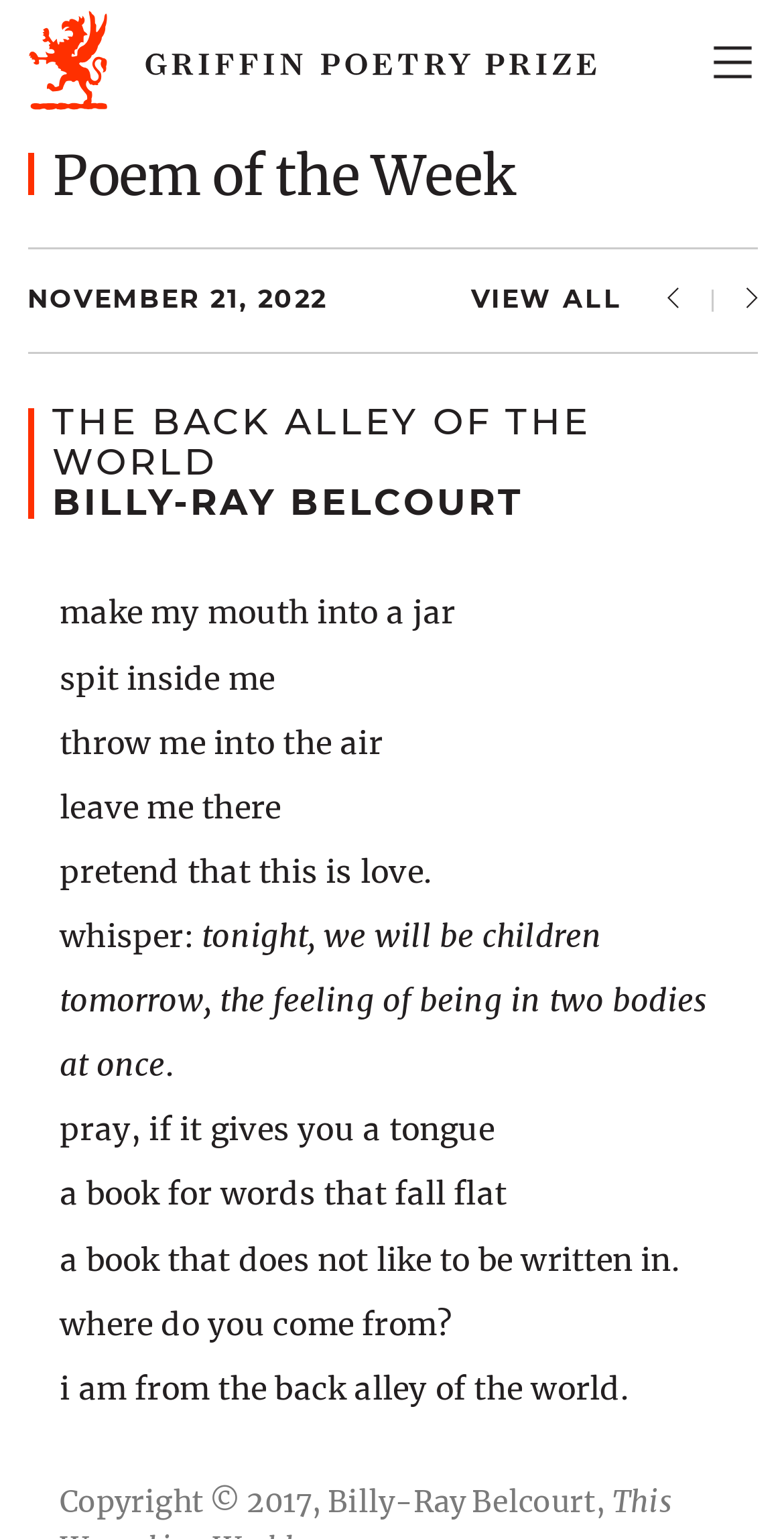Indicate the bounding box coordinates of the clickable region to achieve the following instruction: "Toggle the navigation menu."

[0.891, 0.019, 0.982, 0.061]